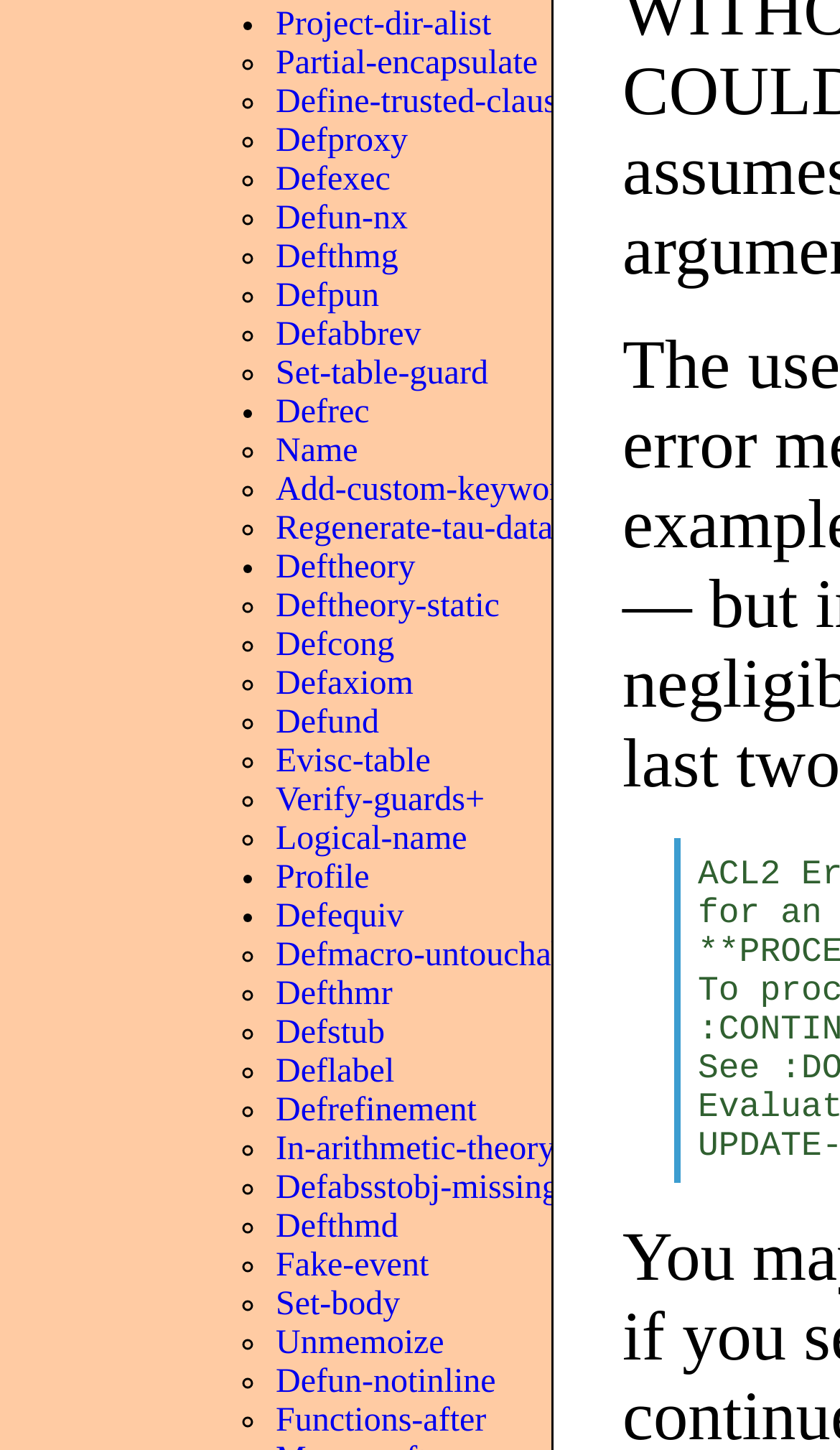Provide your answer to the question using just one word or phrase: What is the first function listed on the webpage?

Project-dir-alist